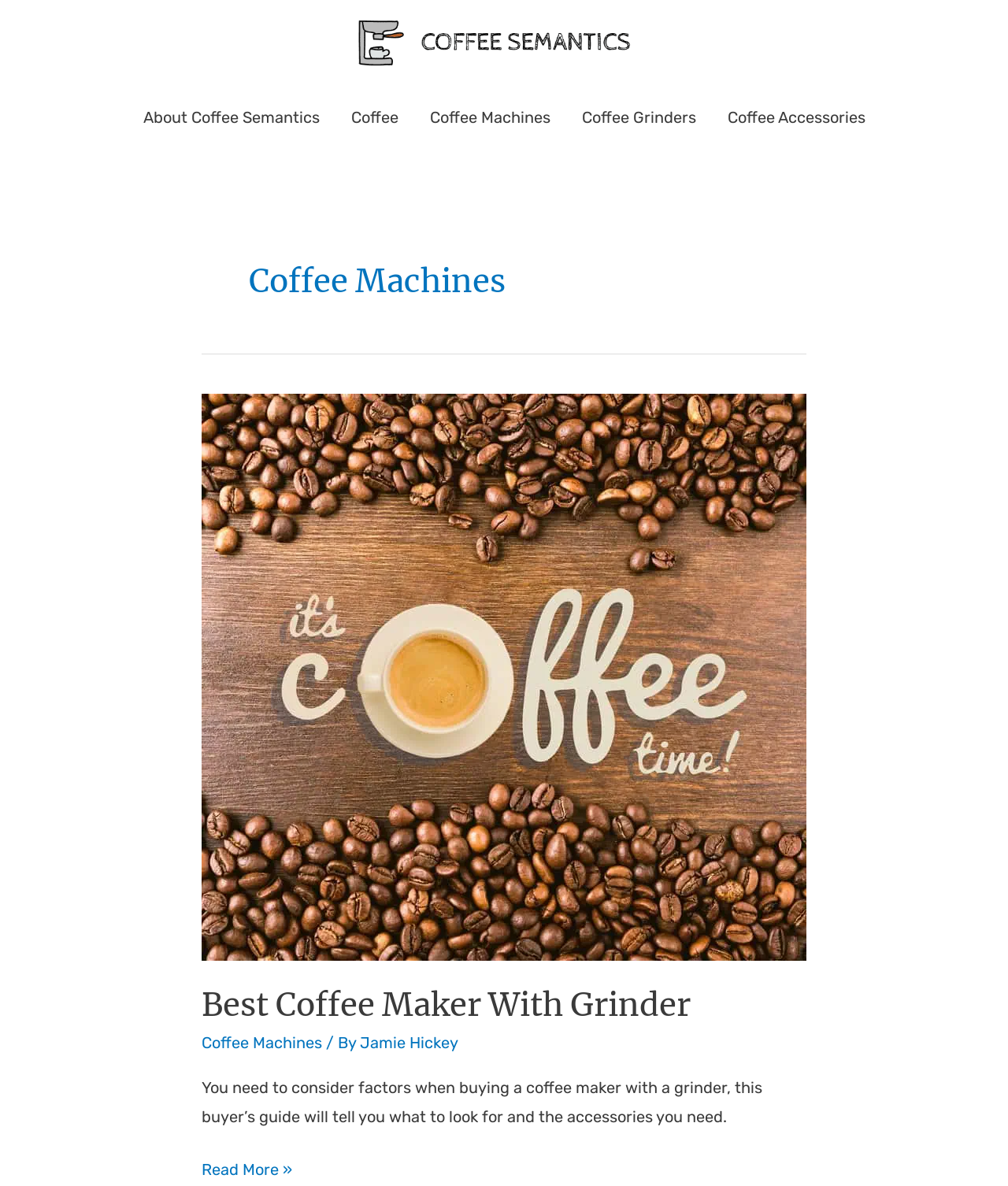Using details from the image, please answer the following question comprehensively:
Who is the author of the content on this webpage?

The author of the content on this webpage is Jamie Hickey, as indicated by the link 'Jamie Hickey' below the heading 'Best Coffee Maker With Grinder'.